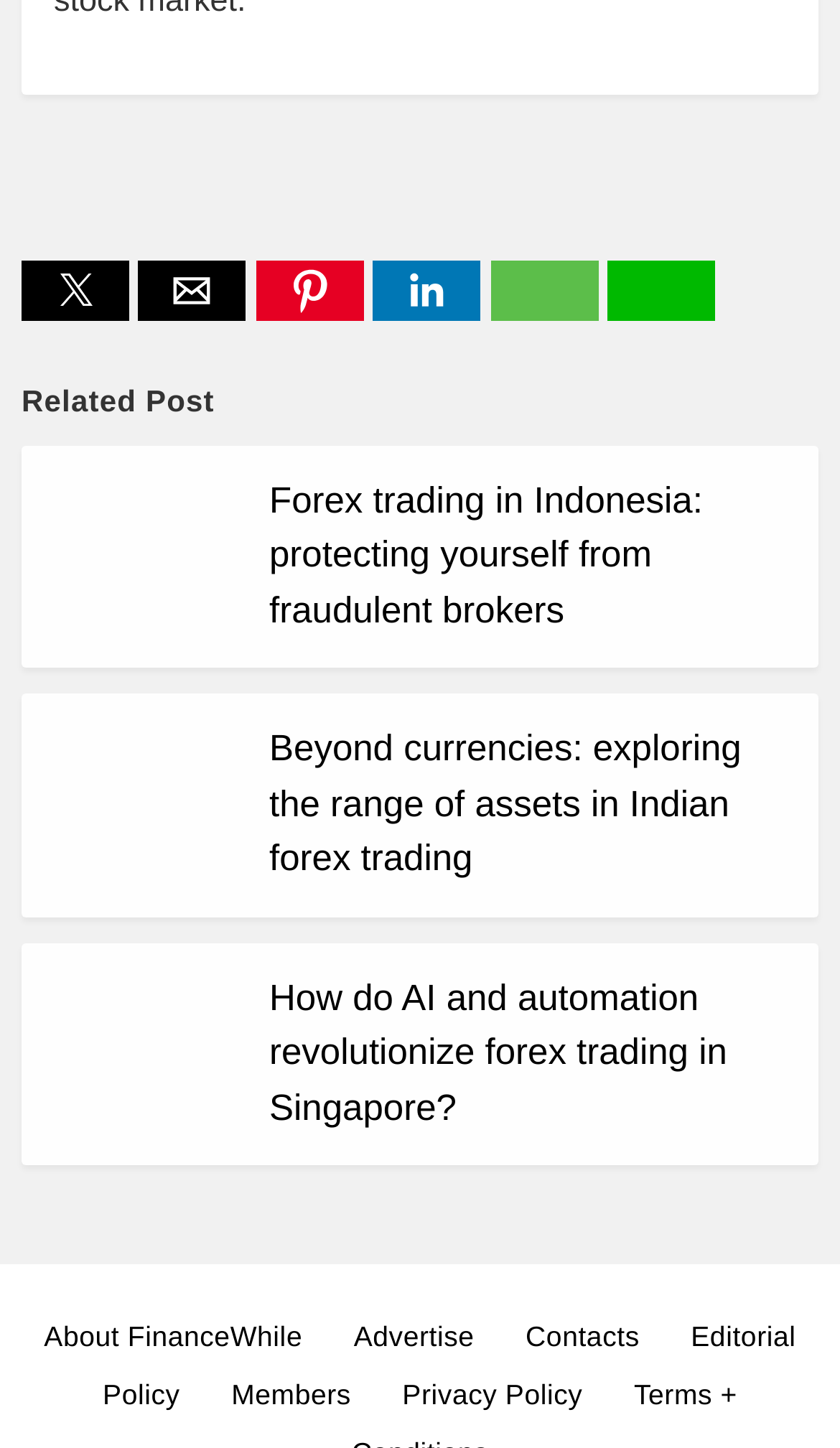What is the theme of the webpage?
From the image, provide a succinct answer in one word or a short phrase.

Finance